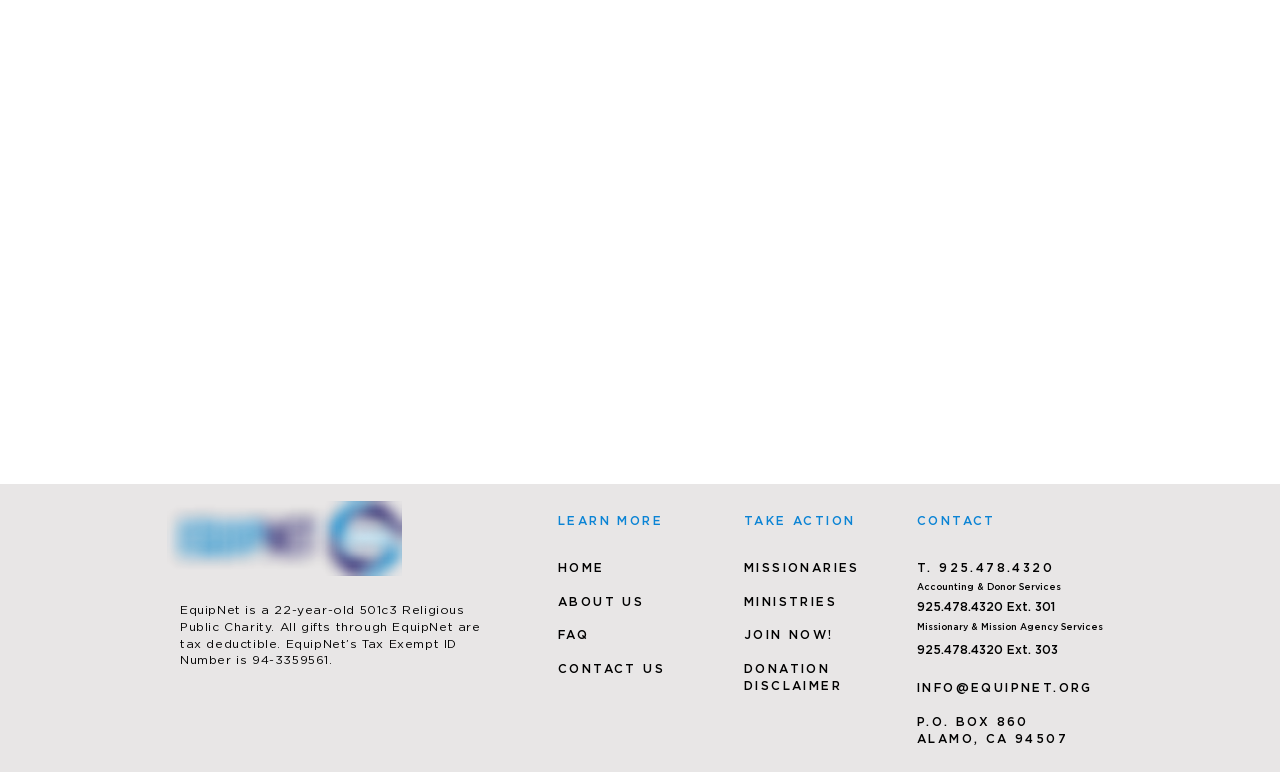What is the name of the charity?
Please provide a single word or phrase as your answer based on the screenshot.

EquipNet